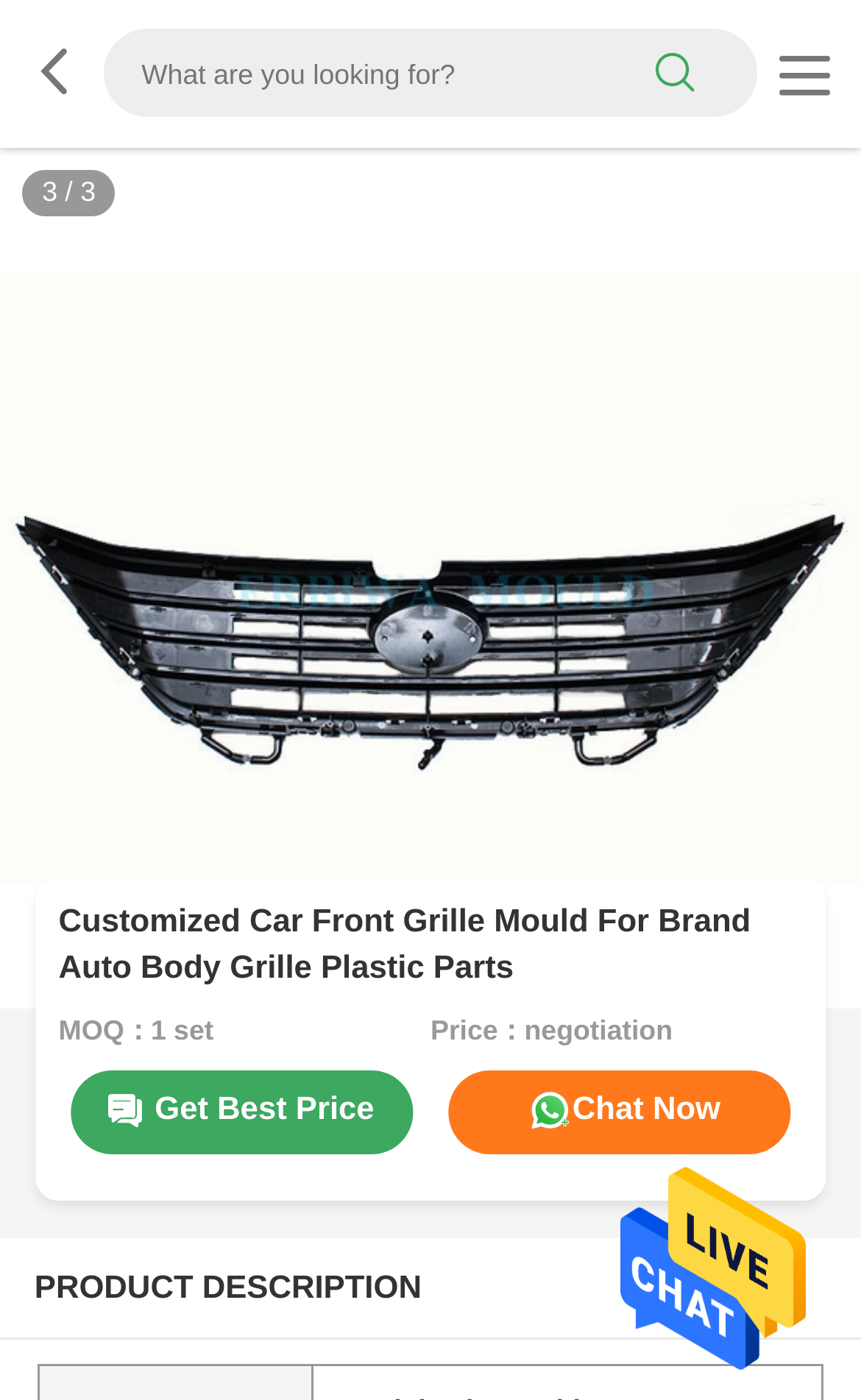Based on the image, provide a detailed response to the question:
What is the purpose of the search box?

I found the answer by looking at the search box with the placeholder text 'What are you looking for?' which is located at the top of the page. This search box is likely used to search for products on the website.